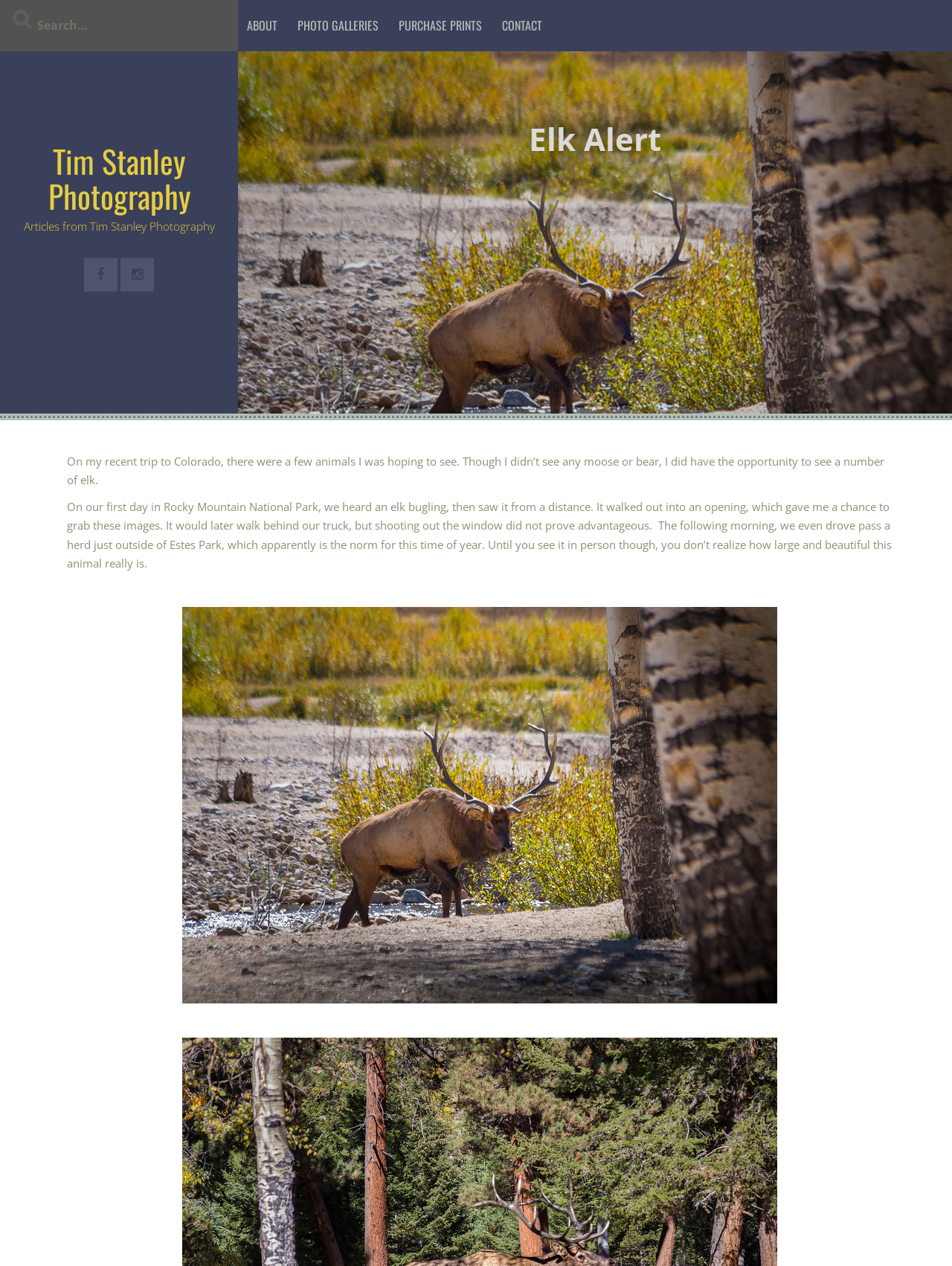Can you find and generate the webpage's heading?

Tim Stanley Photography